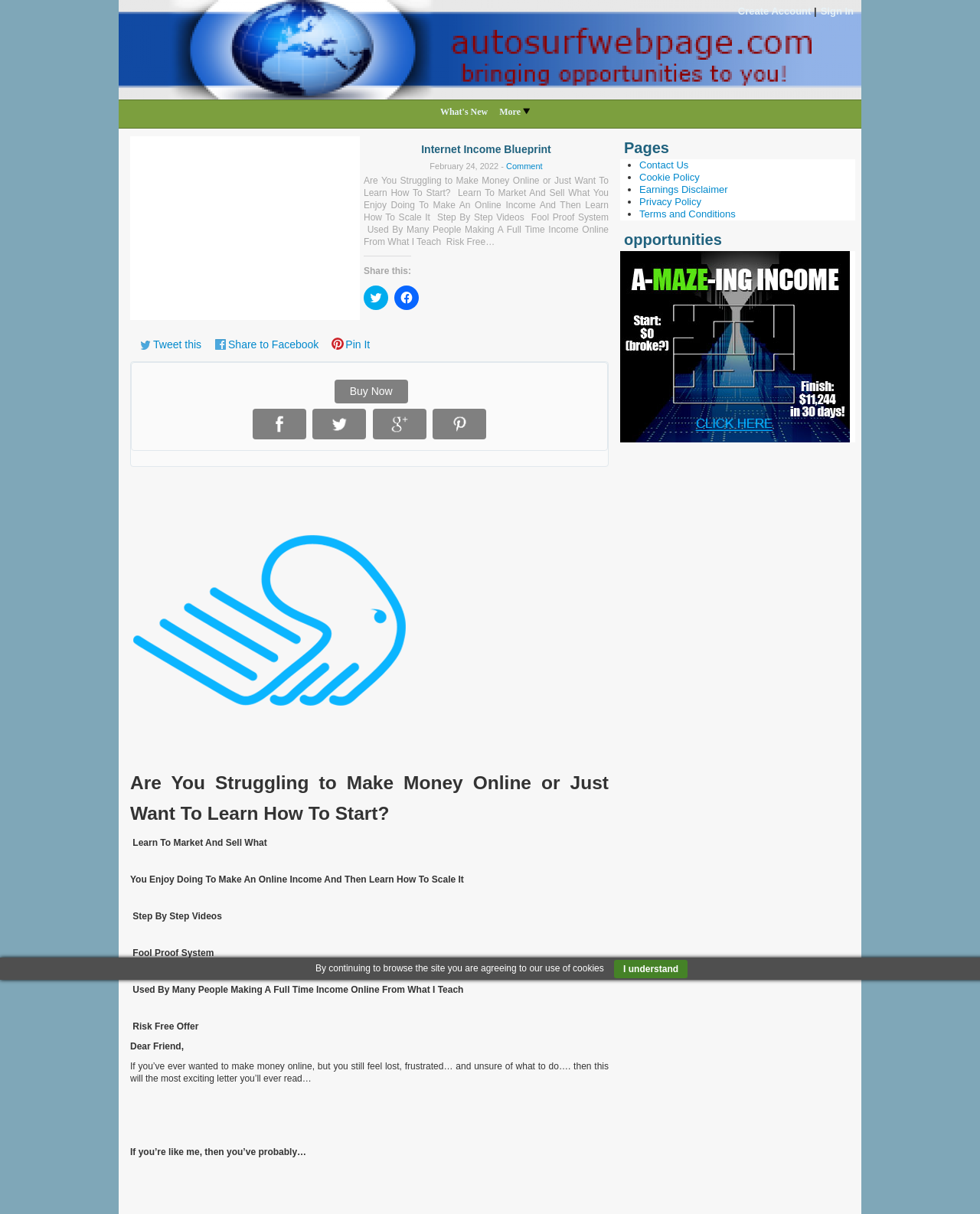Offer a detailed explanation of the webpage layout and contents.

This webpage is about the "Internet Income Blueprint" and appears to be a sales page for an online course or program. At the top of the page, there are links to "Create Account" and "Sign In" on the right side, and a link to "Auto Surf Web Page" on the left side. Below this, there is a heading that reads "Auto Surf Web Page" and a subheading that says "Bringing Opportunities To You".

On the left side of the page, there is an image of the "Internet Income Blueprint" logo, and below it, a heading with the same name. Next to the logo, there is a block of text that describes the program, saying that it can help users make an online income by marketing and selling what they enjoy doing.

Below this, there are social media sharing links, including Twitter, Facebook, and Pinterest, as well as a "Buy Now" button. On the right side of the page, there is a section with links to "Pages", including "Contact Us", "Cookie Policy", "Earnings Disclaimer", "Privacy Policy", and "Terms and Conditions".

Further down the page, there is a section with a heading that says "Are You Struggling to Make Money Online or Just Want To Learn How To Start?" and a block of text that describes the program in more detail. Below this, there is a section with a heading that says "opportunities" and a link to an unknown page.

At the very bottom of the page, there is a notice that says "By continuing to browse the site you are agreeing to our use of cookies" and a button that says "I understand".